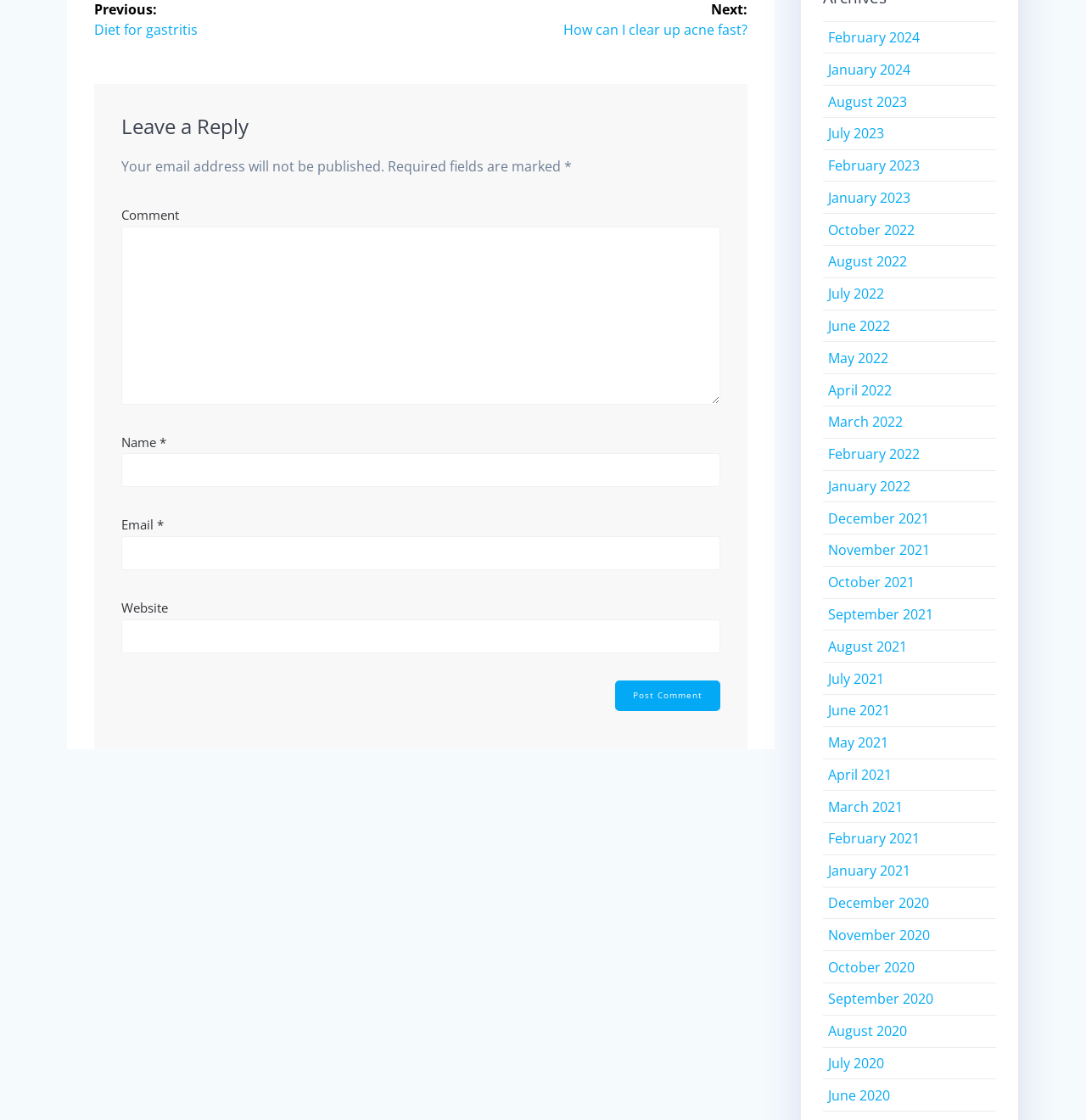What is the function of the 'Post Comment' button?
Using the screenshot, give a one-word or short phrase answer.

Submit comment